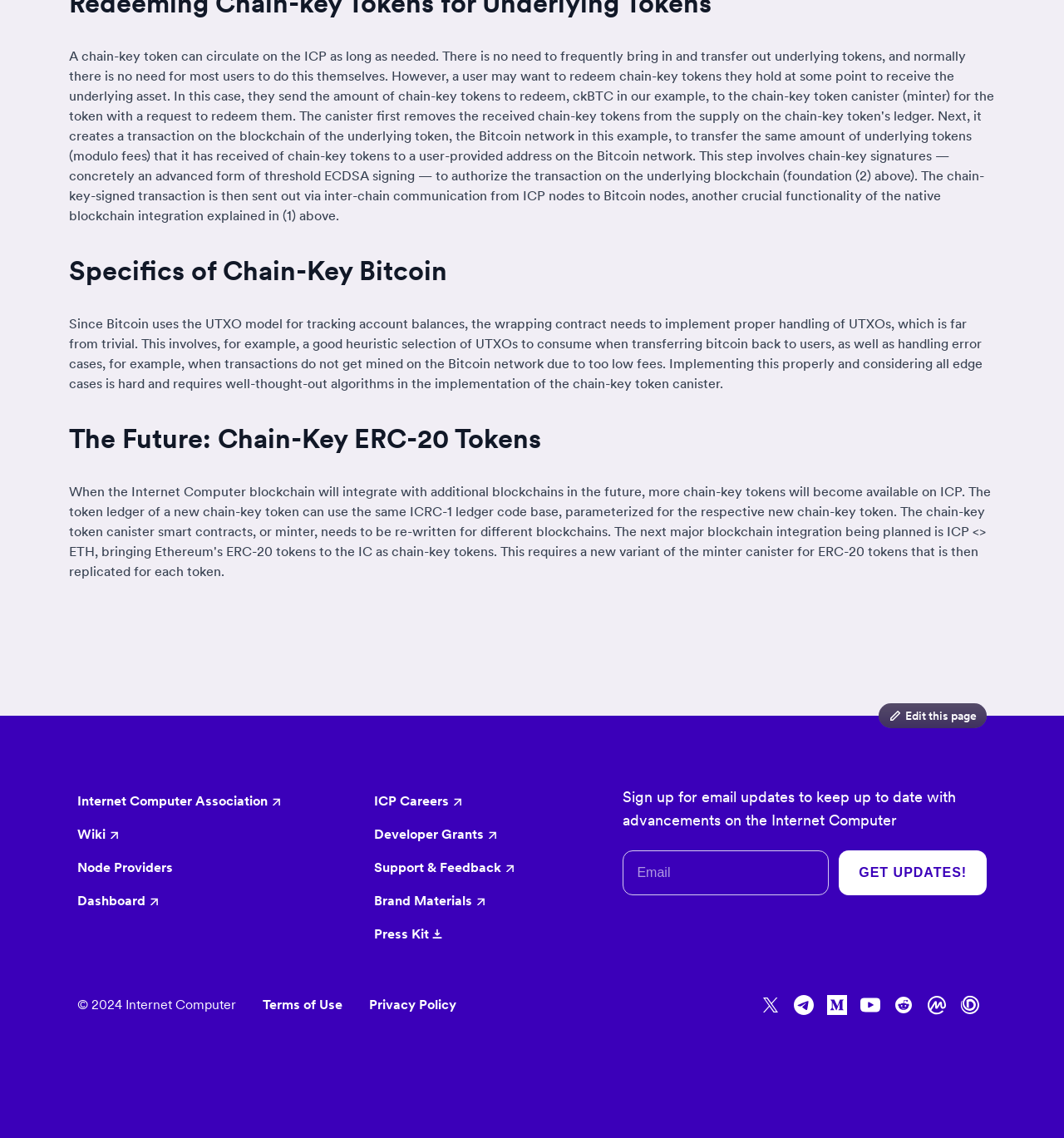Please identify the bounding box coordinates of the area I need to click to accomplish the following instruction: "Go to Wiki".

[0.072, 0.726, 0.113, 0.74]